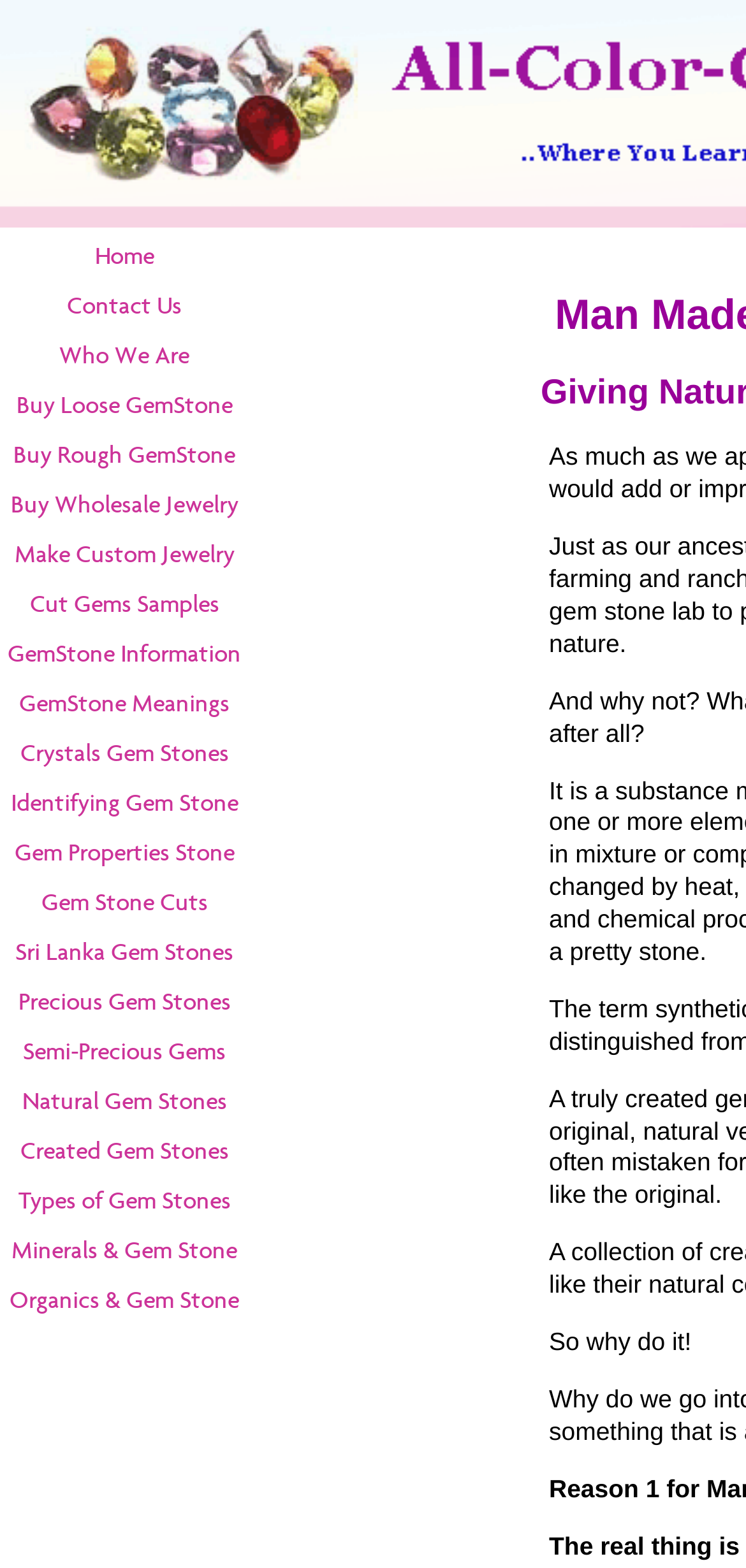Pinpoint the bounding box coordinates of the area that must be clicked to complete this instruction: "Contact Us".

[0.0, 0.179, 0.211, 0.333]